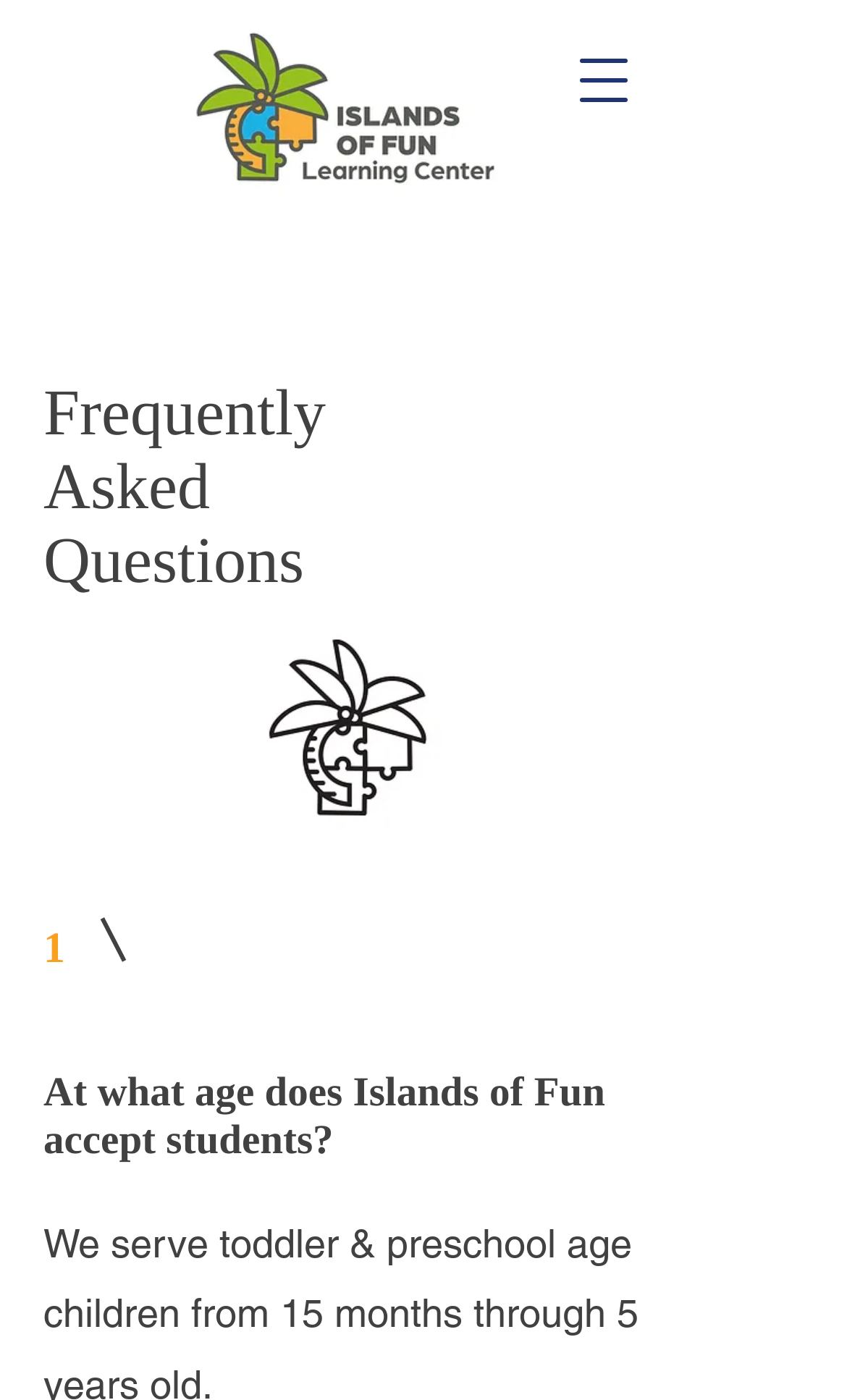Give a detailed explanation of the elements present on the webpage.

The webpage is about Frequently Asked Questions (FAQs) related to Islands of Fun Learning Center in Dartmouth. At the top-left corner, there is a horizontal image "Full Color Horizontal.jpg" that spans about 40% of the screen width. 

On the top-right corner, there is a button to open a navigation menu. Below the image, there is a heading "Frequently Asked Questions" that occupies about 70% of the screen width. 

To the right of the heading, there is a black and white logomark image "Black & White logomark.jpg" that is about 20% of the screen width. 

The FAQ section starts below the heading, with a question number "1" followed by the question "At what age does Islands of Fun accept students?" which is positioned below the heading and to the left of the logomark image.